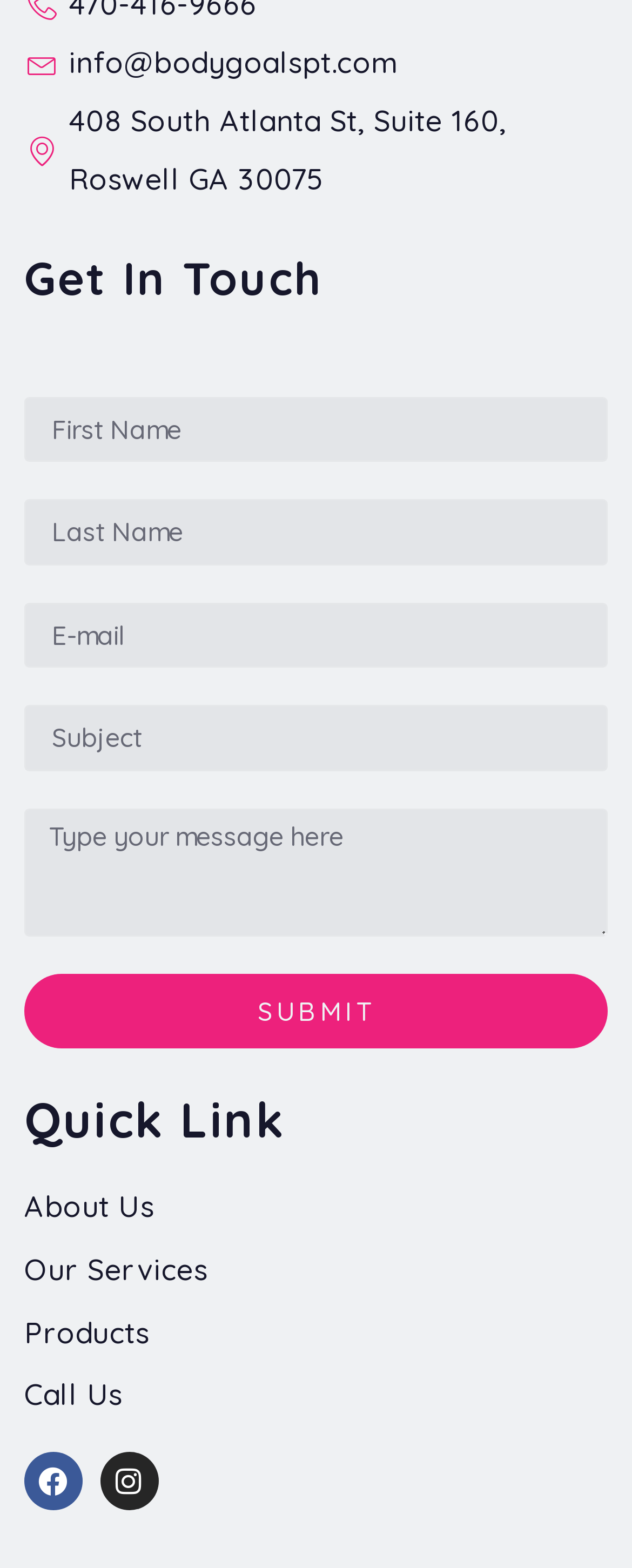Refer to the screenshot and give an in-depth answer to this question: What is the address of the physical location?

The address of the physical location is displayed at the top of the webpage, which is '408 South Atlanta St, Suite 160, Roswell GA 30075'.